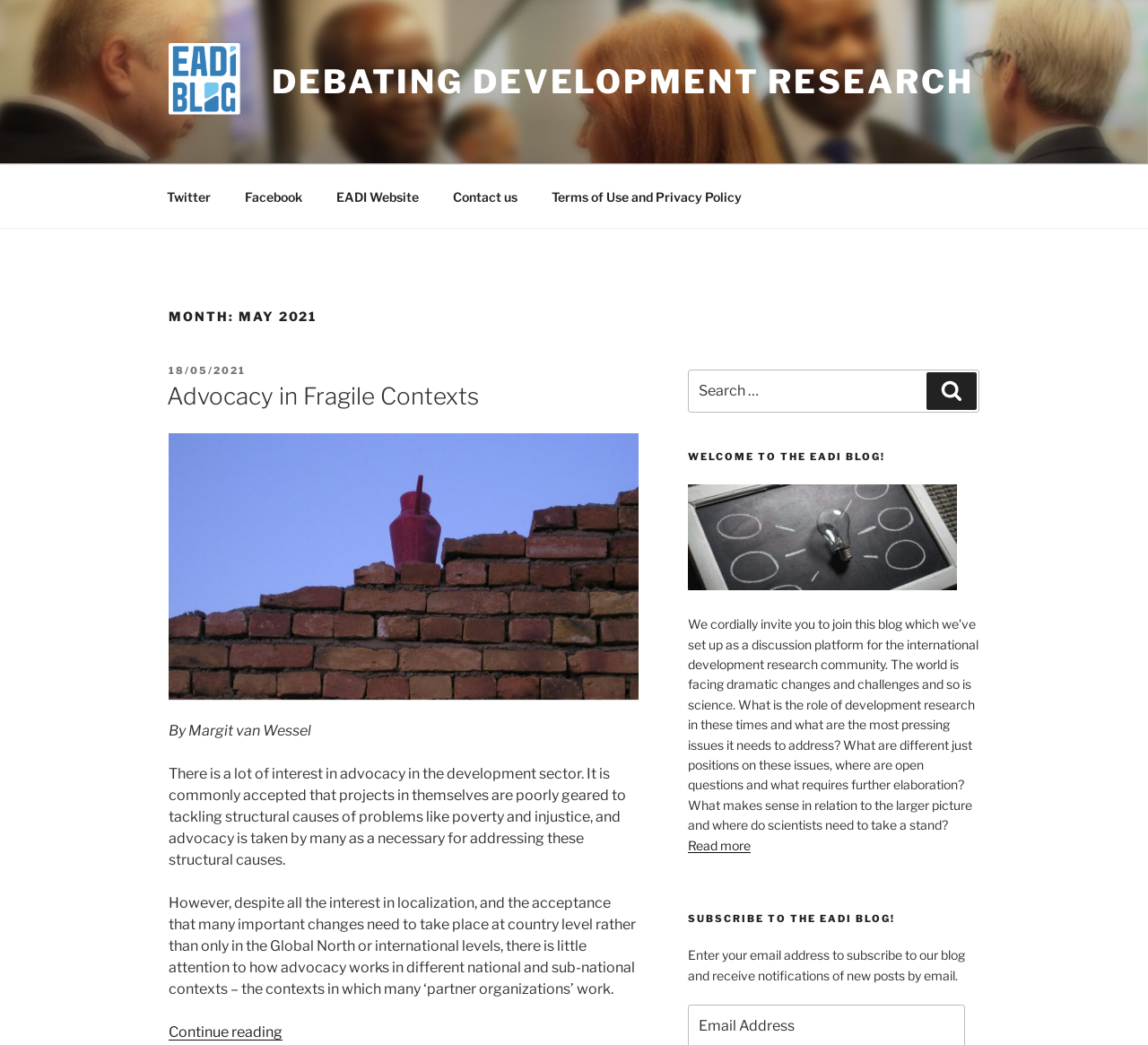Could you determine the bounding box coordinates of the clickable element to complete the instruction: "Click on the 'Debating Development Research' link"? Provide the coordinates as four float numbers between 0 and 1, i.e., [left, top, right, bottom].

[0.147, 0.041, 0.234, 0.116]